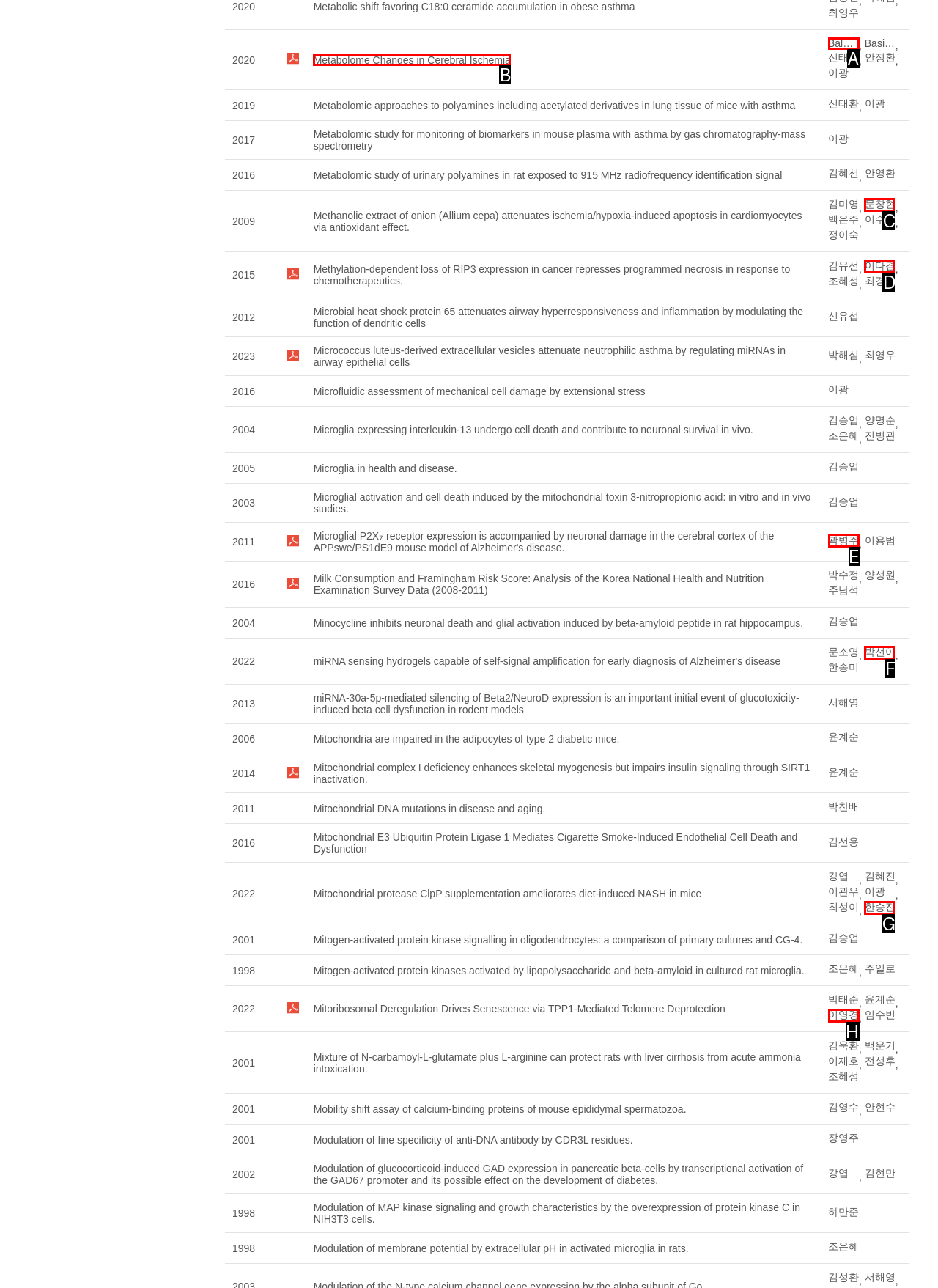From the given choices, identify the element that matches: Balachandran, Manavalan
Answer with the letter of the selected option.

A